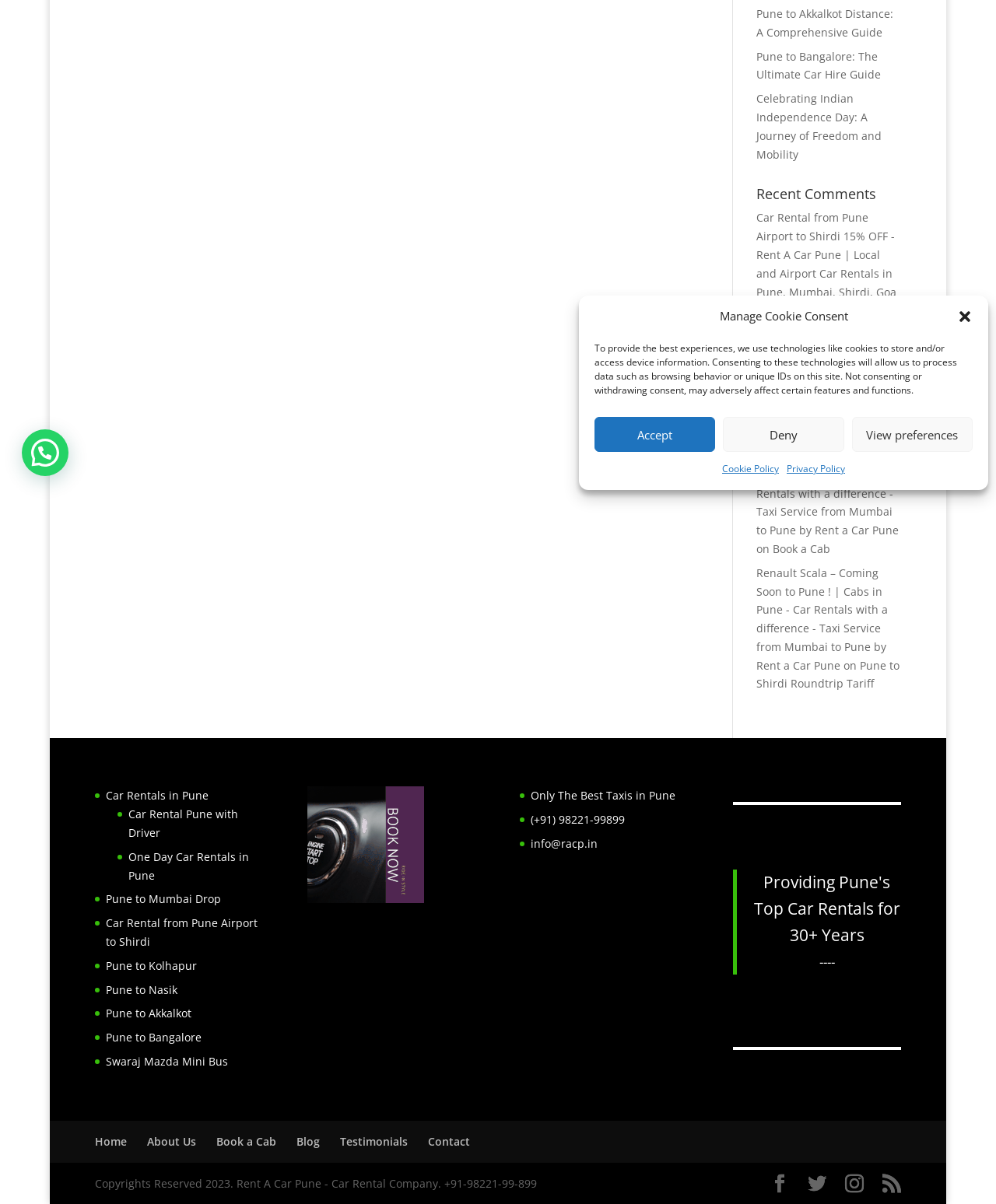Calculate the bounding box coordinates of the UI element given the description: "Car Rentals in Pune".

[0.106, 0.655, 0.209, 0.667]